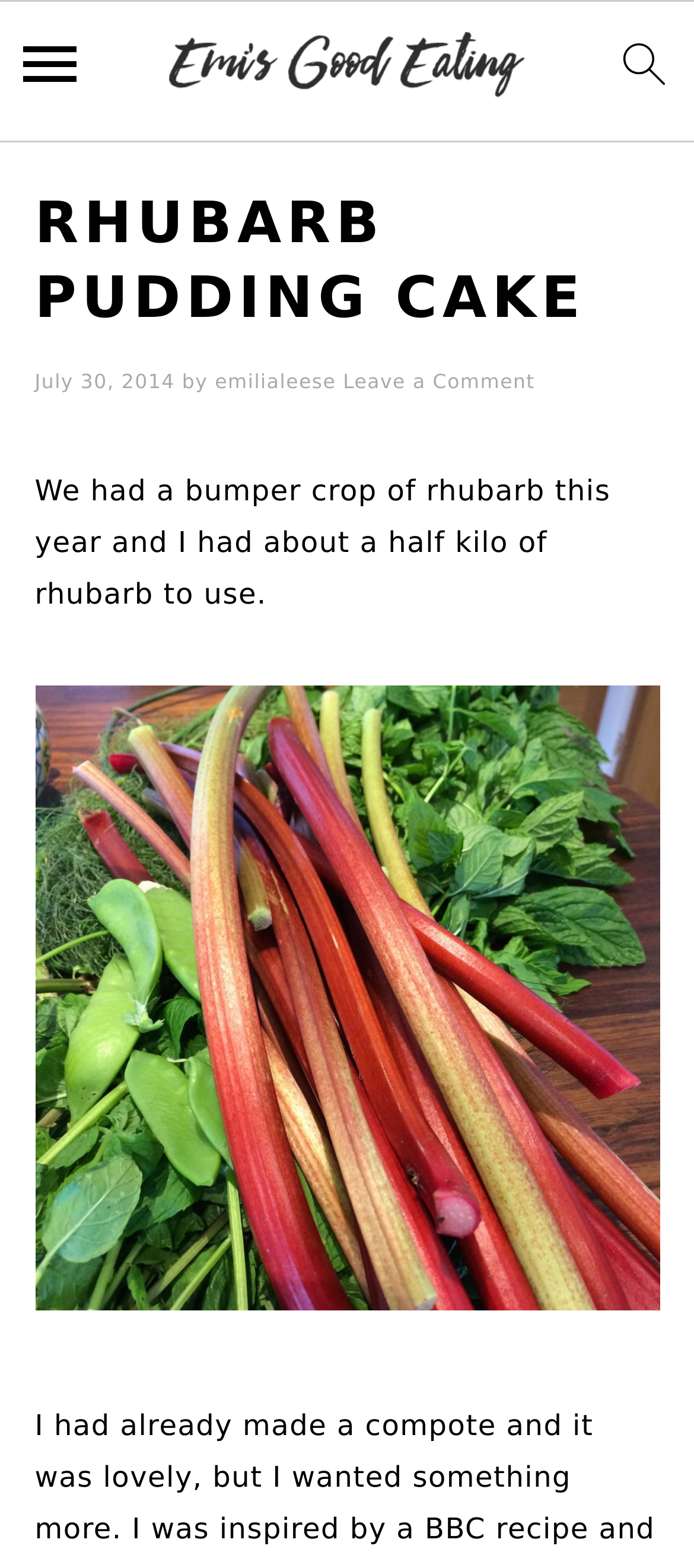Using the element description: "alt="go to homepage"", determine the bounding box coordinates. The coordinates should be in the format [left, top, right, bottom], with values between 0 and 1.

[0.244, 0.001, 0.756, 0.092]